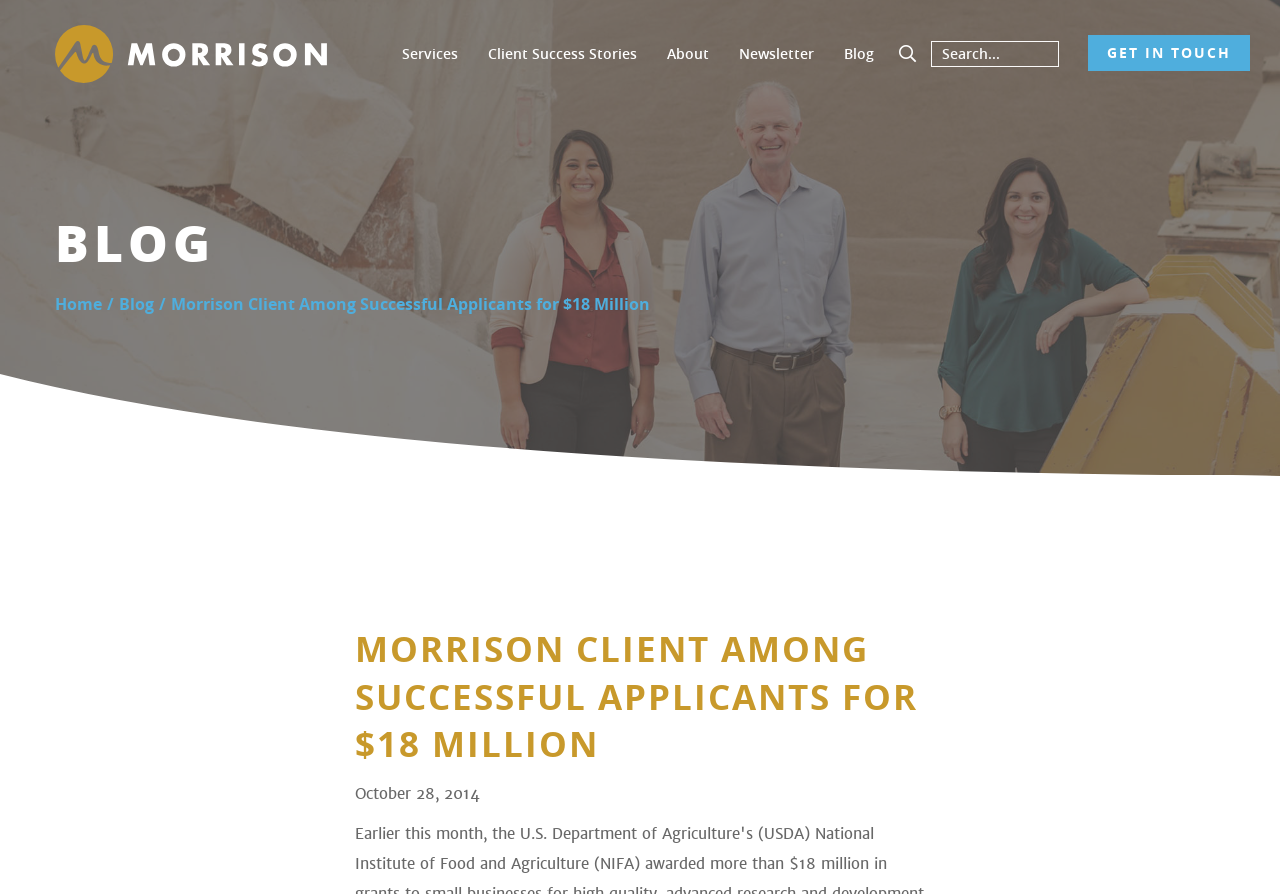Identify and provide the bounding box for the element described by: "Client Success Stories".

[0.381, 0.05, 0.498, 0.07]